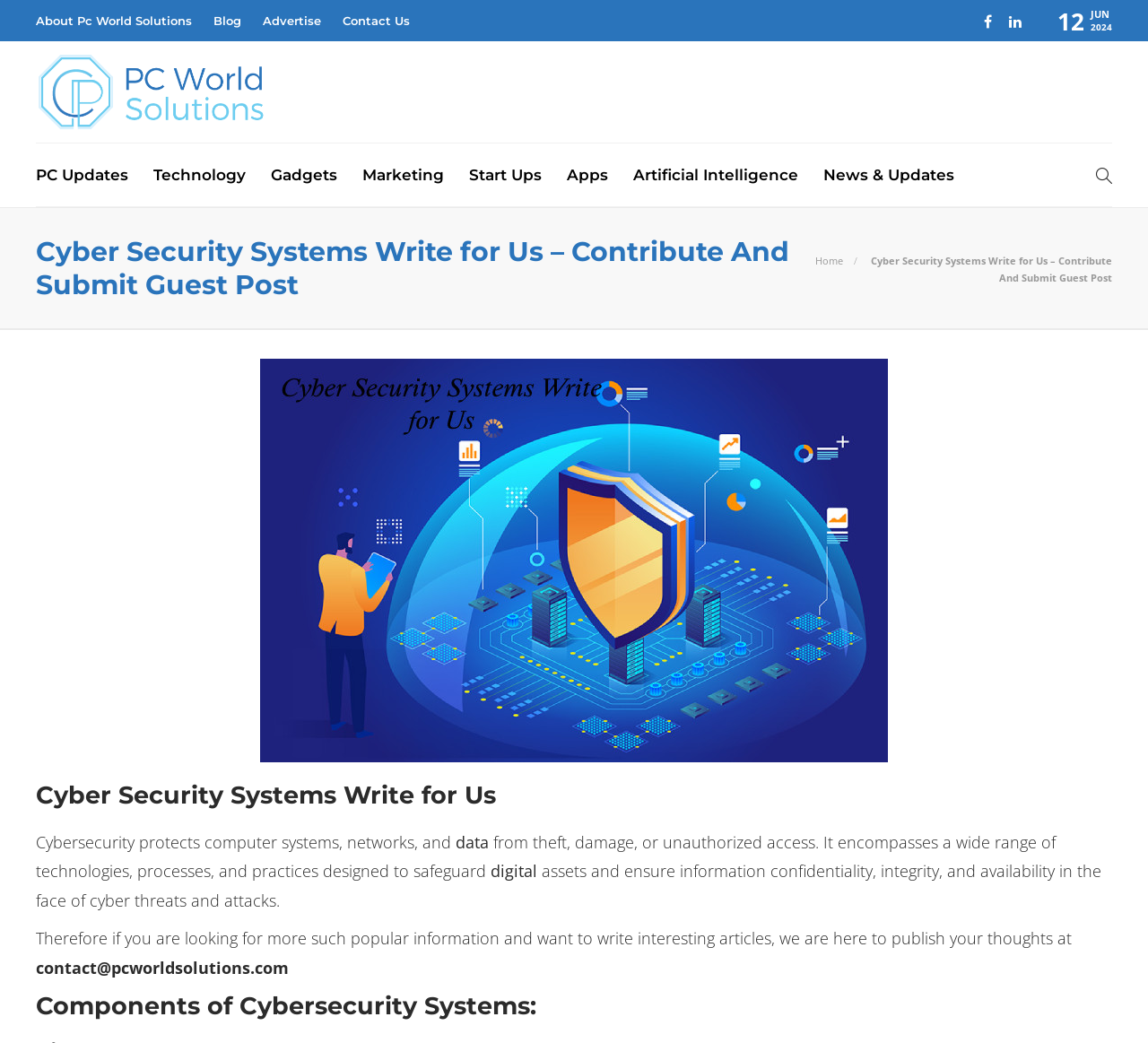What is the main topic of this webpage?
Based on the image, answer the question with a single word or brief phrase.

Cyber Security Systems